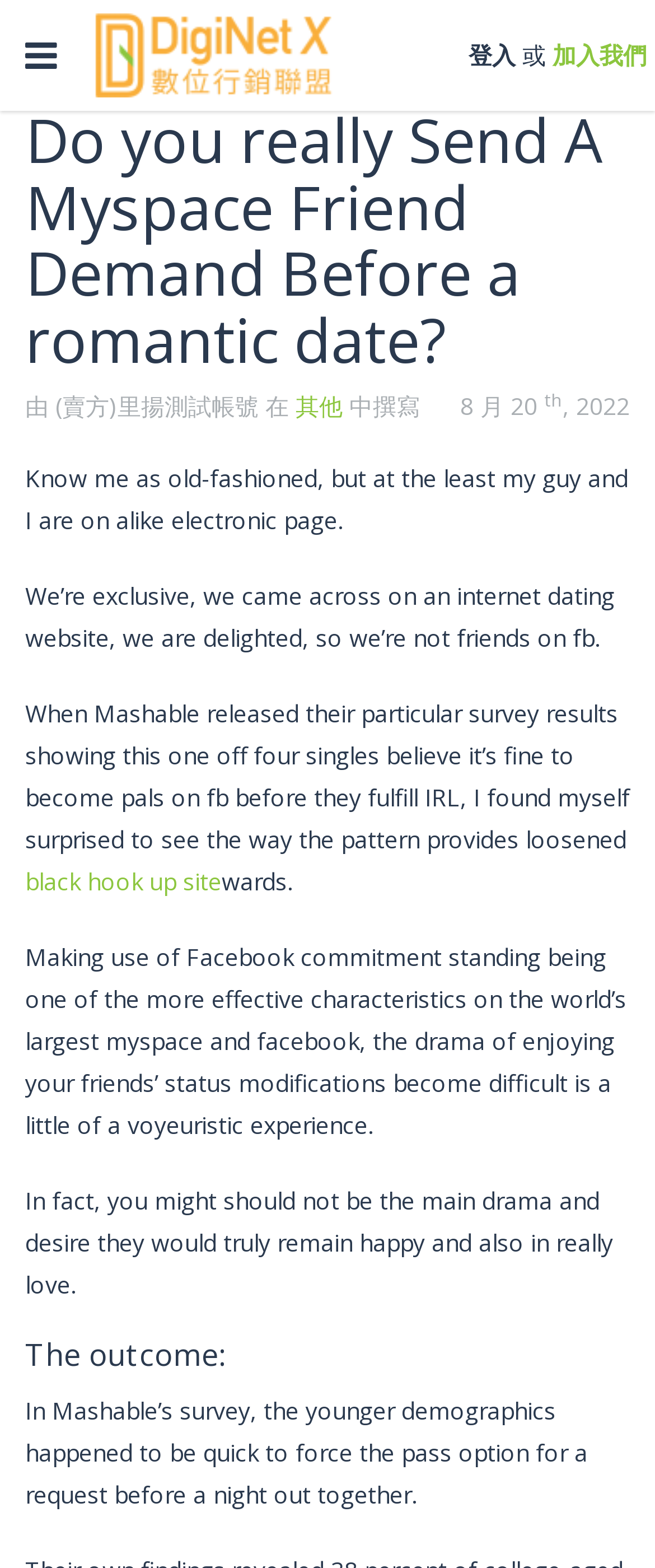What is the title or heading displayed on the webpage?

Do you really Send A Myspace Friend Demand Before a romantic date?